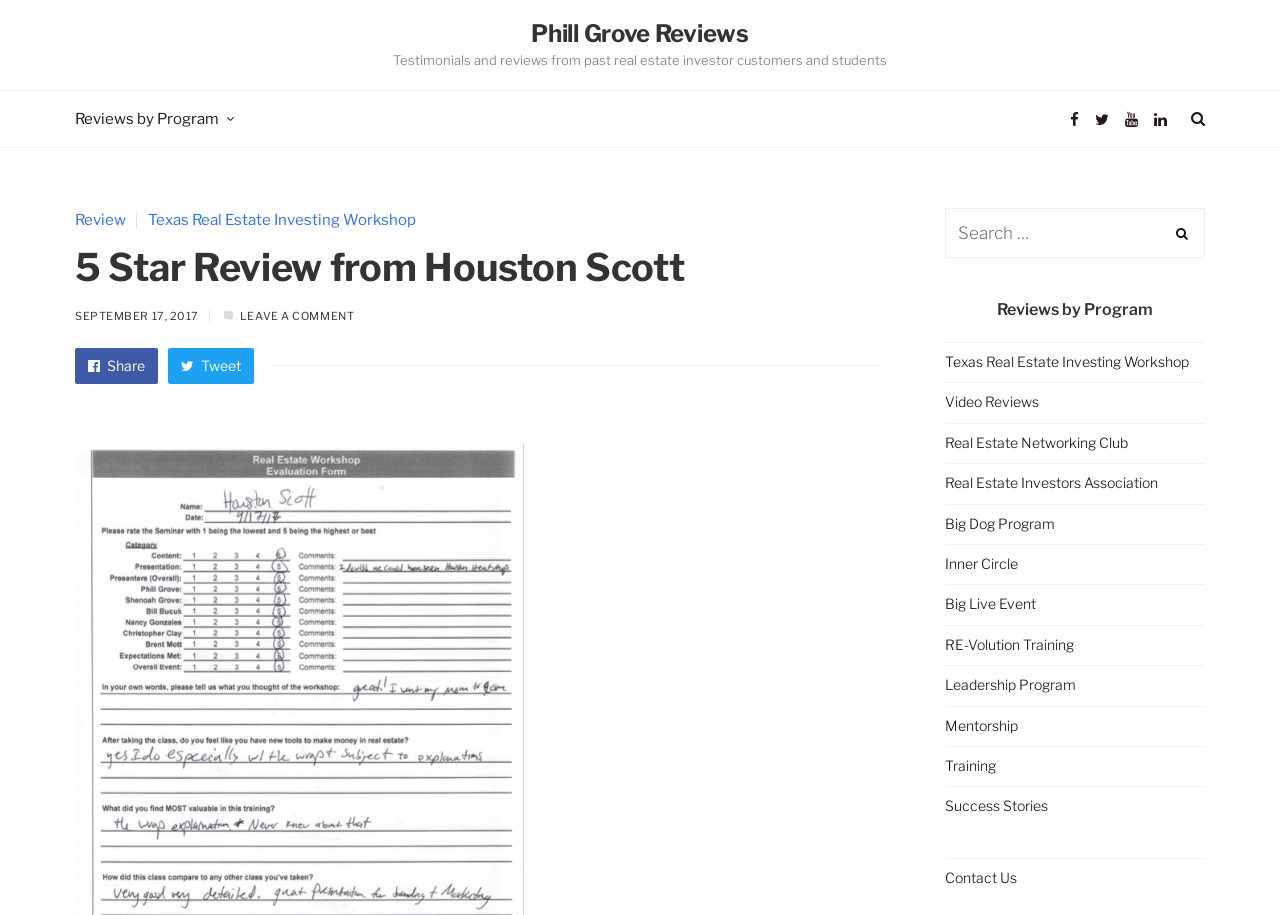Please specify the bounding box coordinates of the clickable region to carry out the following instruction: "Click on the 'Mitglieder' link". The coordinates should be four float numbers between 0 and 1, in the format [left, top, right, bottom].

None